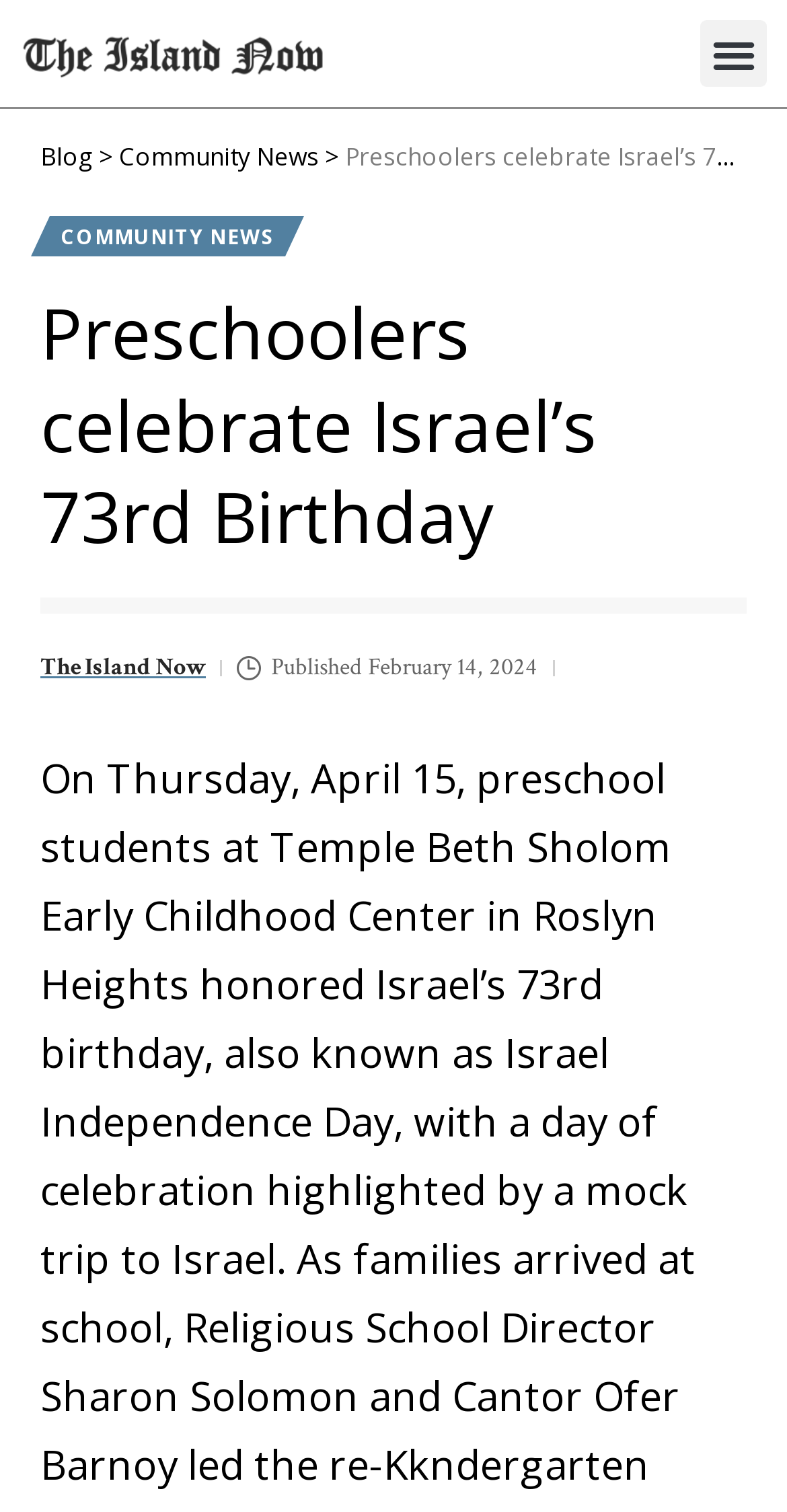What is the category of the article?
Answer the question with just one word or phrase using the image.

Community News